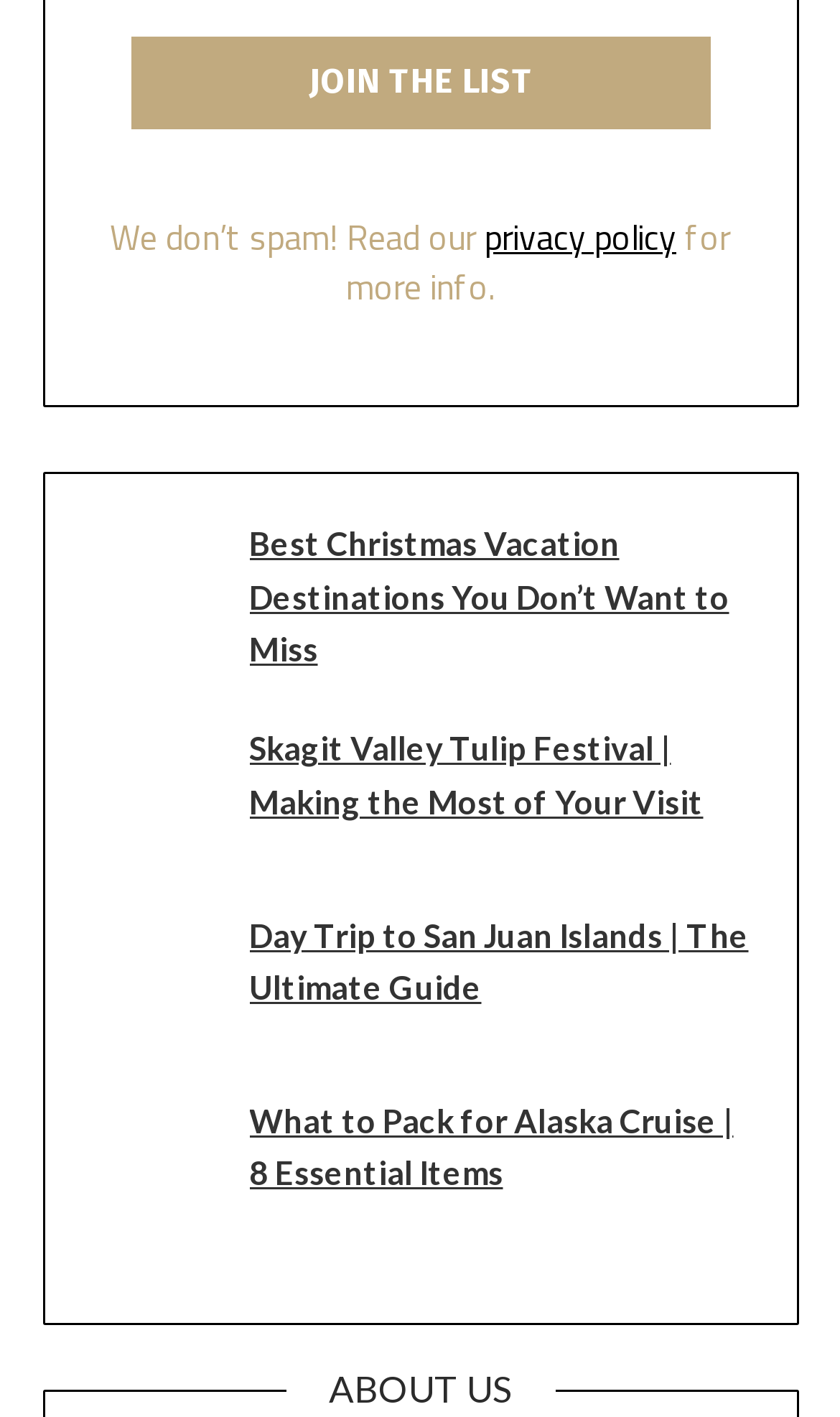Please locate the bounding box coordinates of the element's region that needs to be clicked to follow the instruction: "learn about the Skagit Valley Tulip Festival". The bounding box coordinates should be provided as four float numbers between 0 and 1, i.e., [left, top, right, bottom].

[0.104, 0.578, 0.258, 0.606]